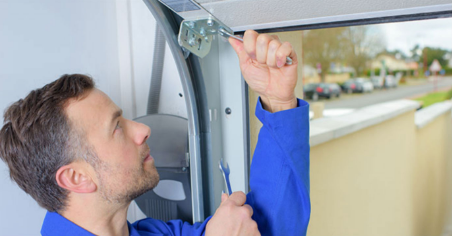Provide a thorough description of the image.

The image depicts a technician wearing a blue work uniform, engaged in the maintenance of a garage door. He is adjusting or securing a component of the door mechanism, likely using a wrench, to ensure its proper functioning. This task is essential for maintaining the overall safety and efficiency of the garage door, as loose or worn parts can lead to malfunctions. The setting appears to be a residential area, with a view of a street in the background, indicating that this service is part of regular home maintenance to preserve the garage door's functionality and longevity.